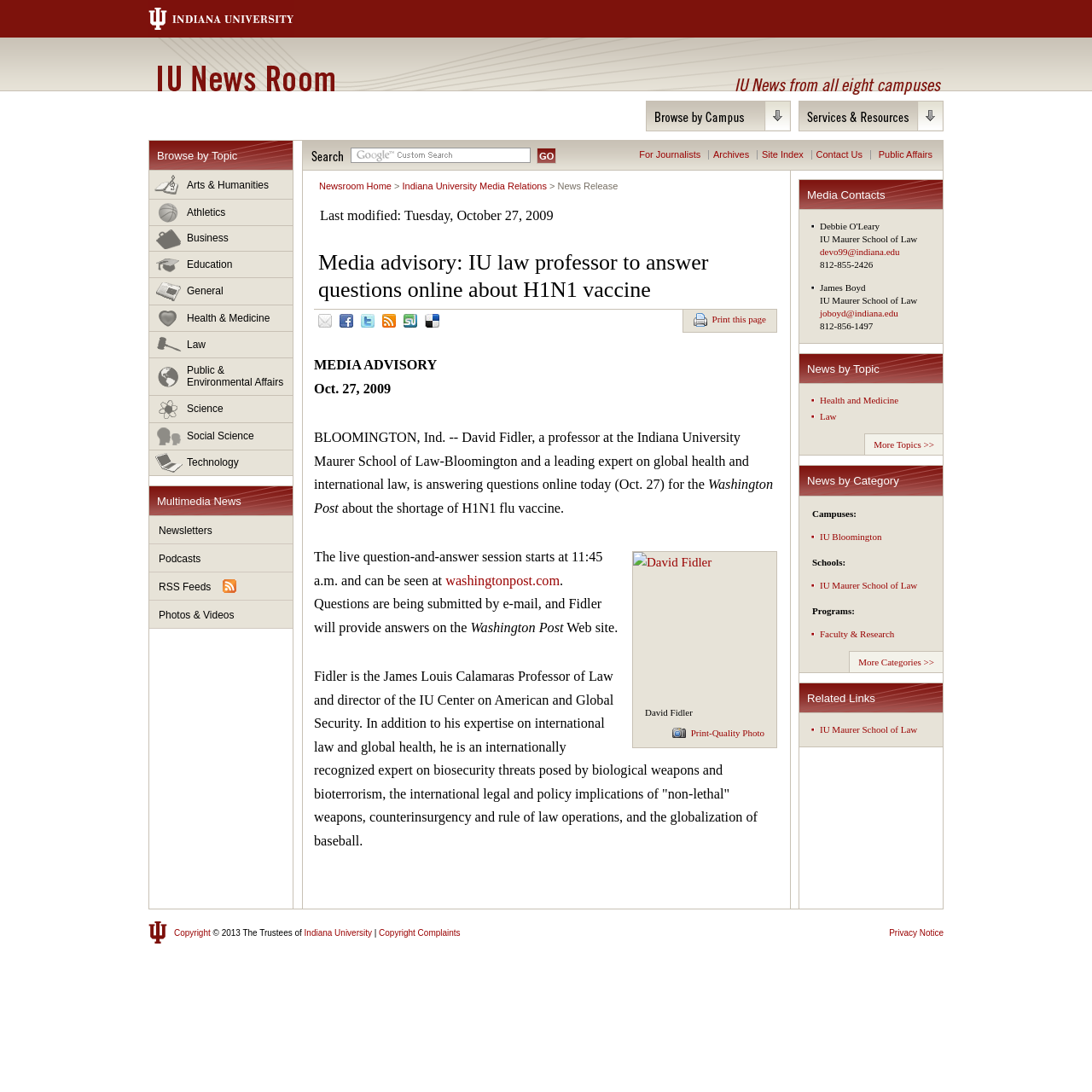Based on the image, give a detailed response to the question: What is the topic of the online question-and-answer session?

The webpage indicates that Professor Fidler is answering questions online about the shortage of H1N1 flu vaccine.